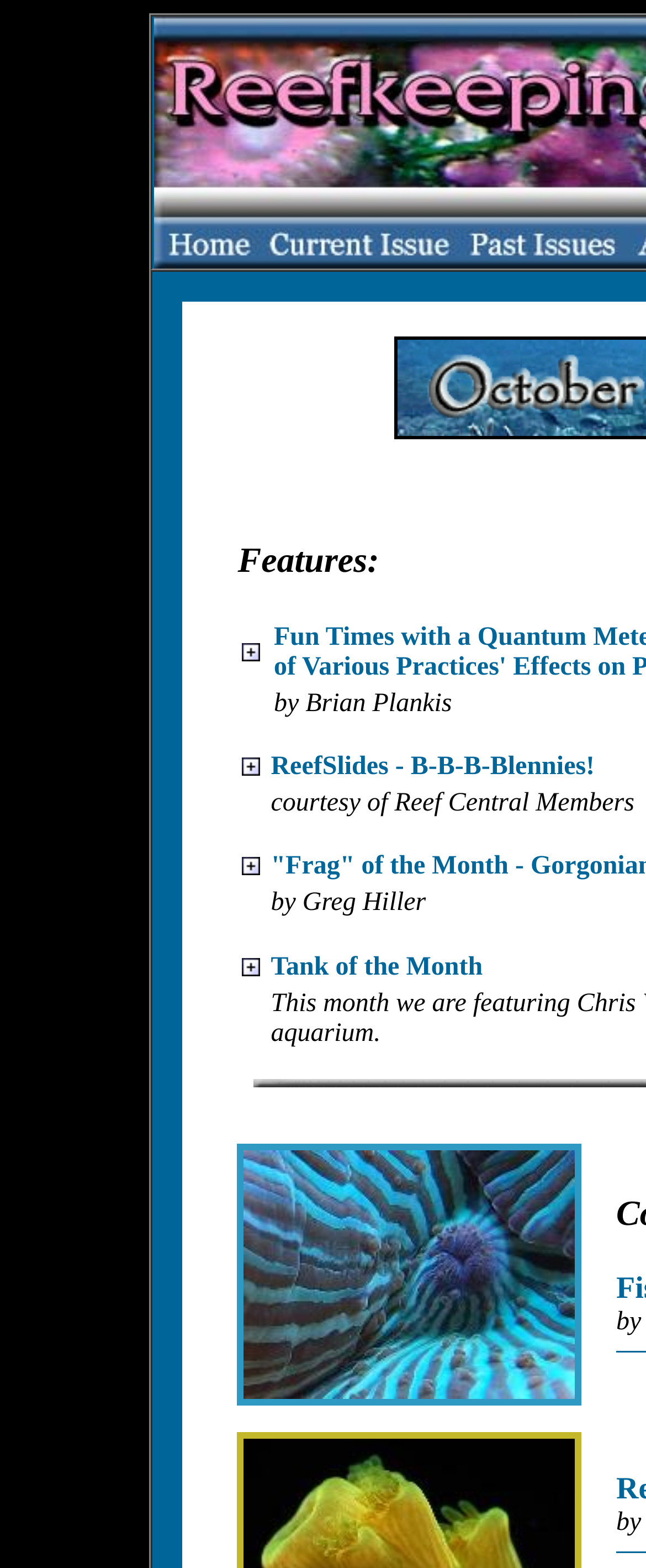Carefully examine the image and provide an in-depth answer to the question: What is the purpose of the image?

The image has an alt text 'Click here for larger image', which suggests that the image is a thumbnail and clicking on it will display a larger version of the image.